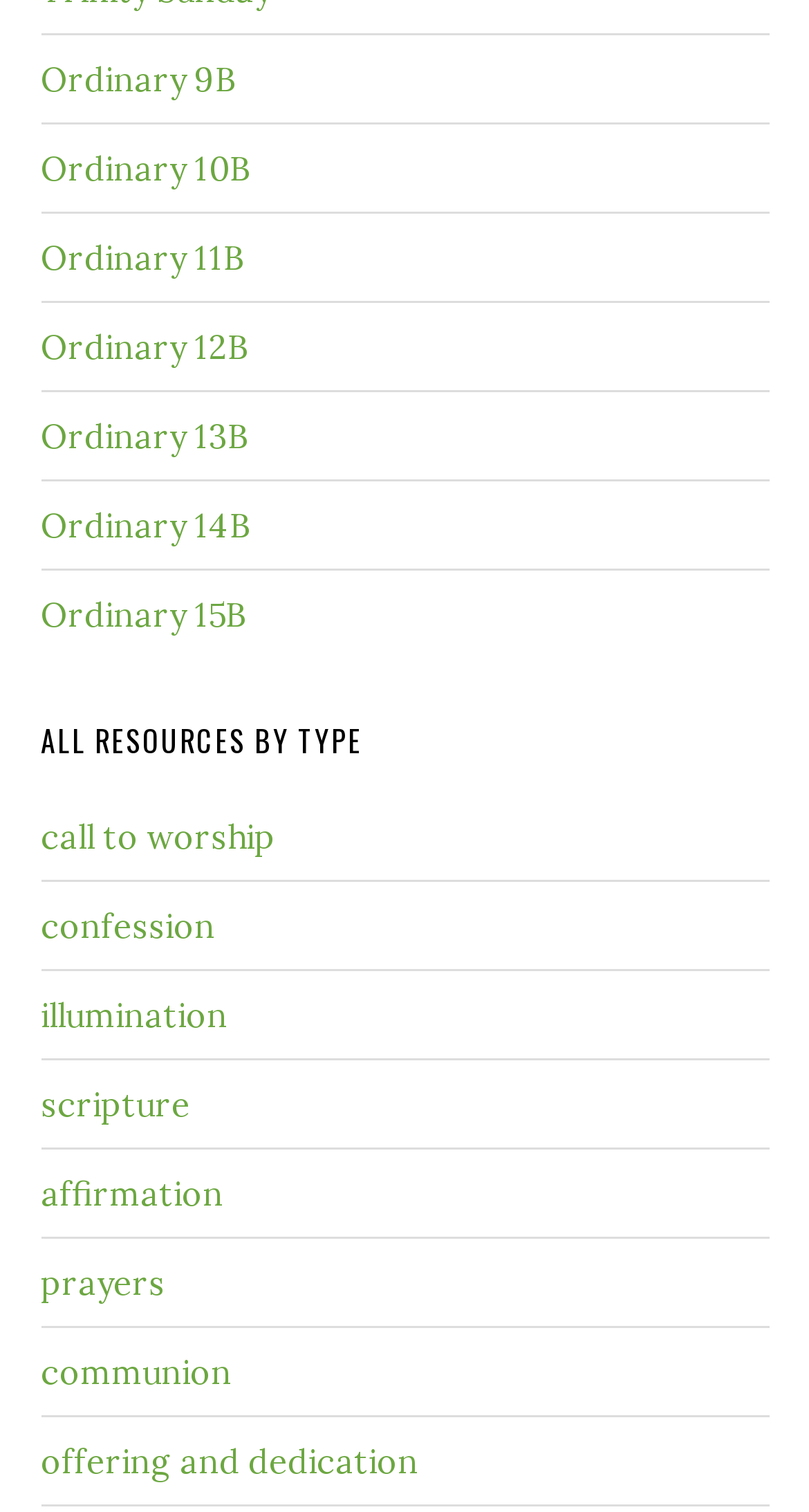What is the category that 'communion' belongs to?
Answer the question based on the image using a single word or a brief phrase.

ALL RESOURCES BY TYPE